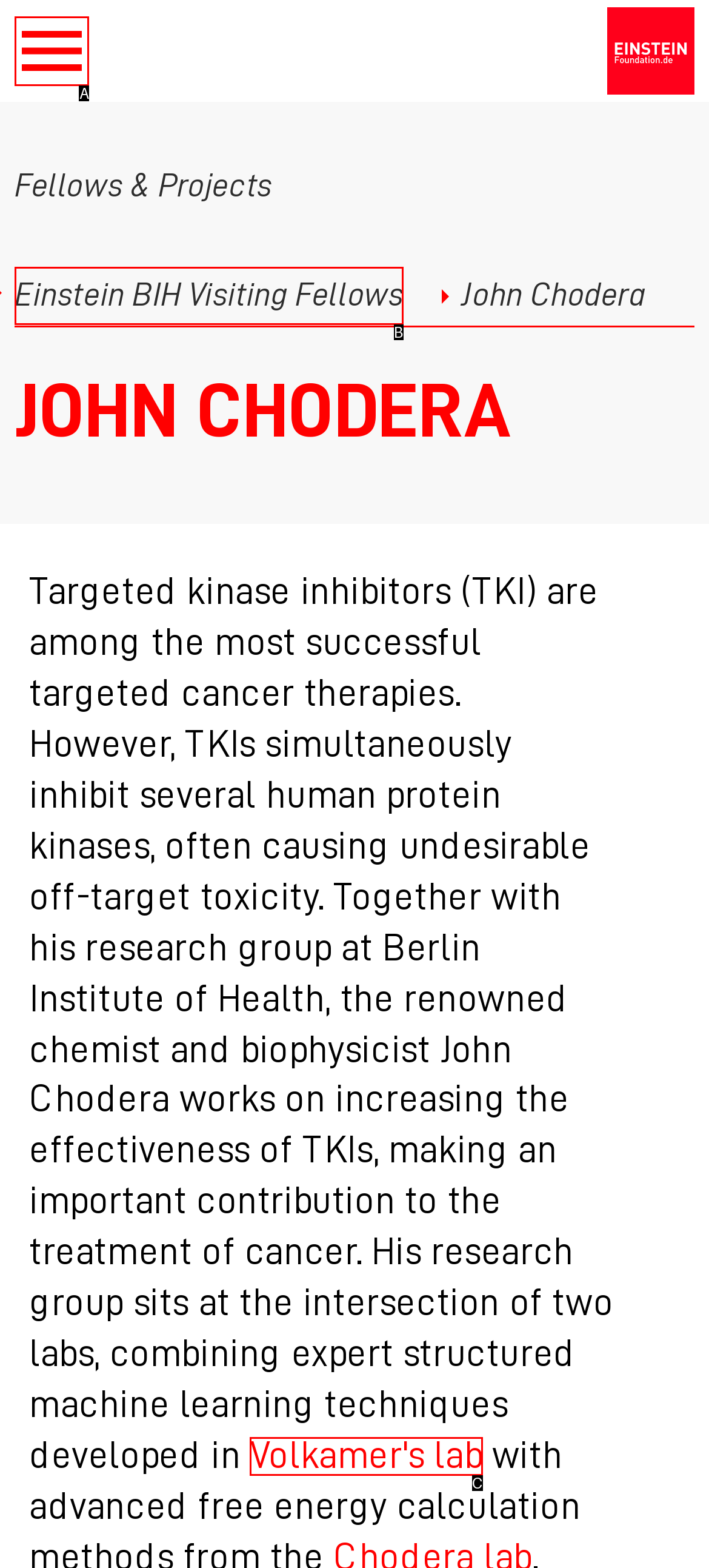From the options provided, determine which HTML element best fits the description: Einstein BIH Visiting Fellows. Answer with the correct letter.

B